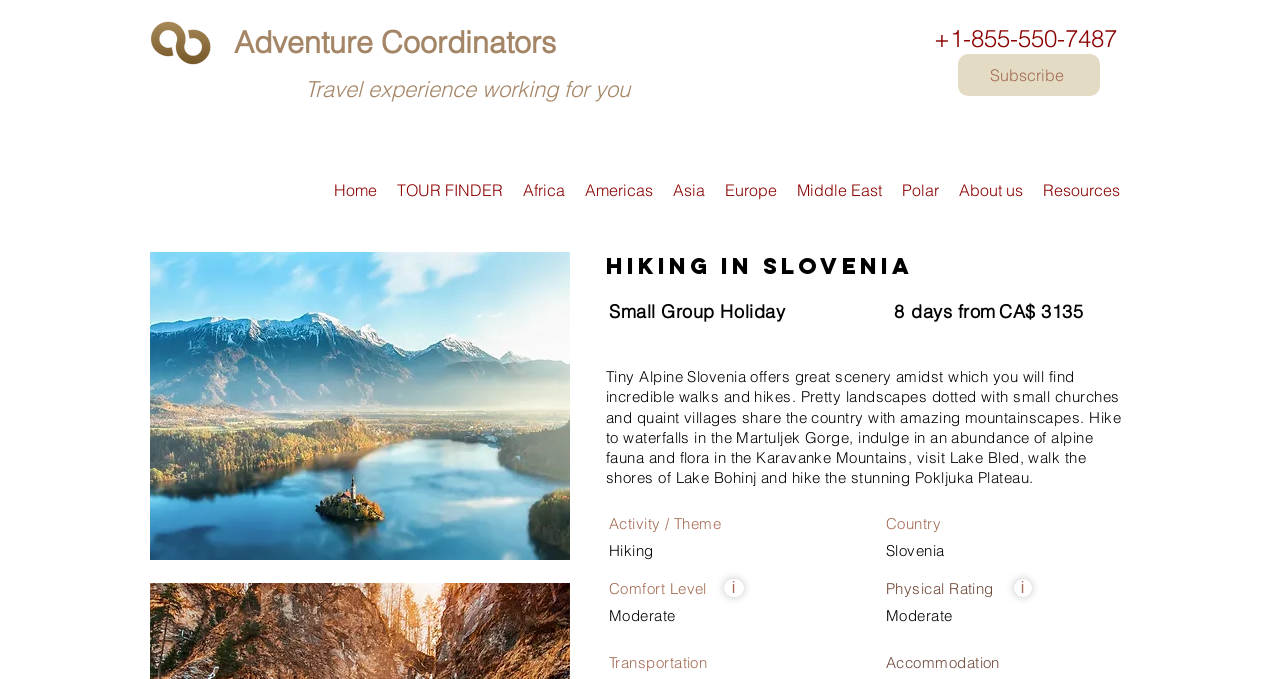Determine the bounding box coordinates of the clickable region to follow the instruction: "Click the 'i' button for more information about Comfort Level".

[0.566, 0.852, 0.581, 0.878]